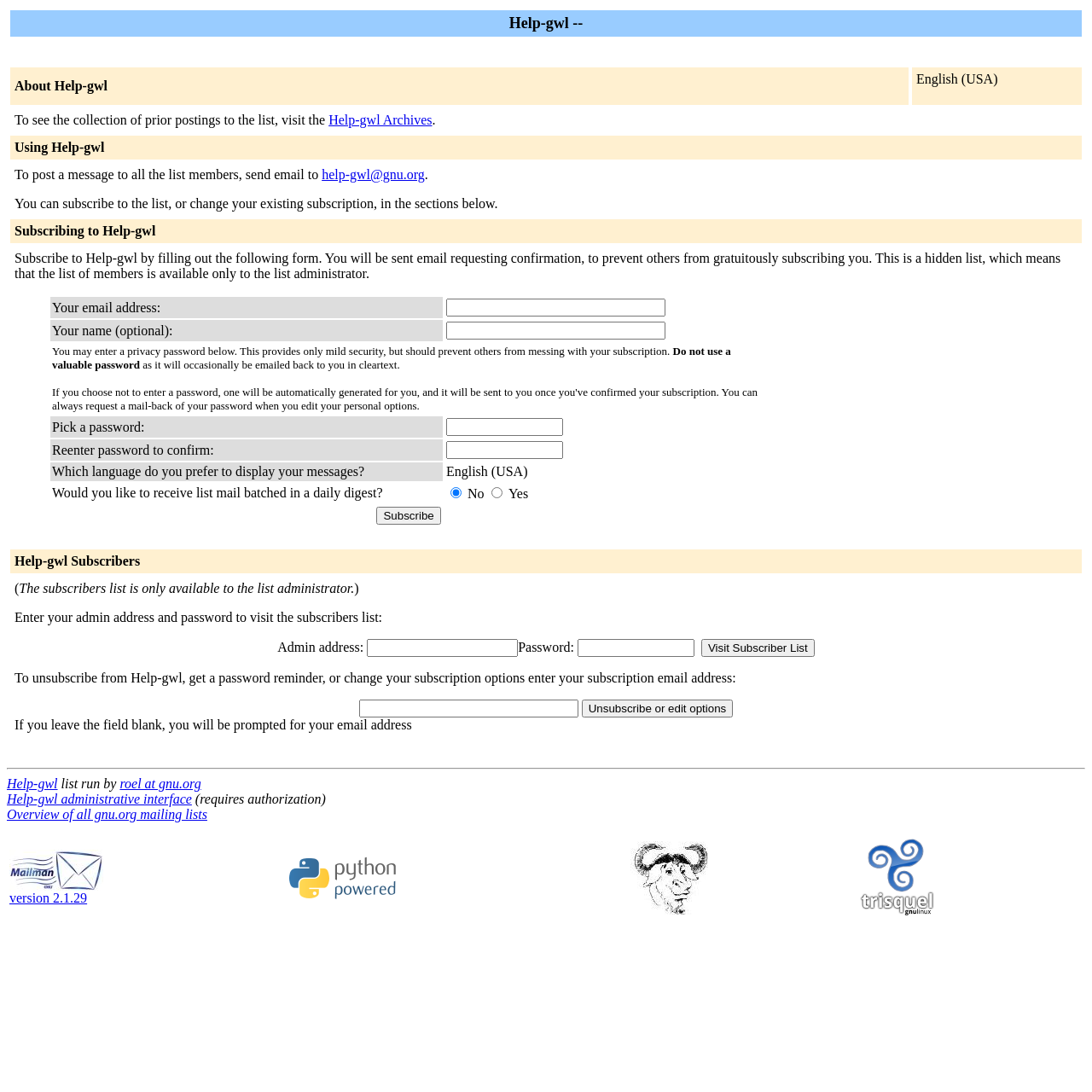Carefully examine the image and provide an in-depth answer to the question: What is the purpose of the form on this webpage?

The form on this webpage is used to subscribe to the Help-gwl mailing list. It requires users to enter their email address, name (optional), and password to complete the subscription process.